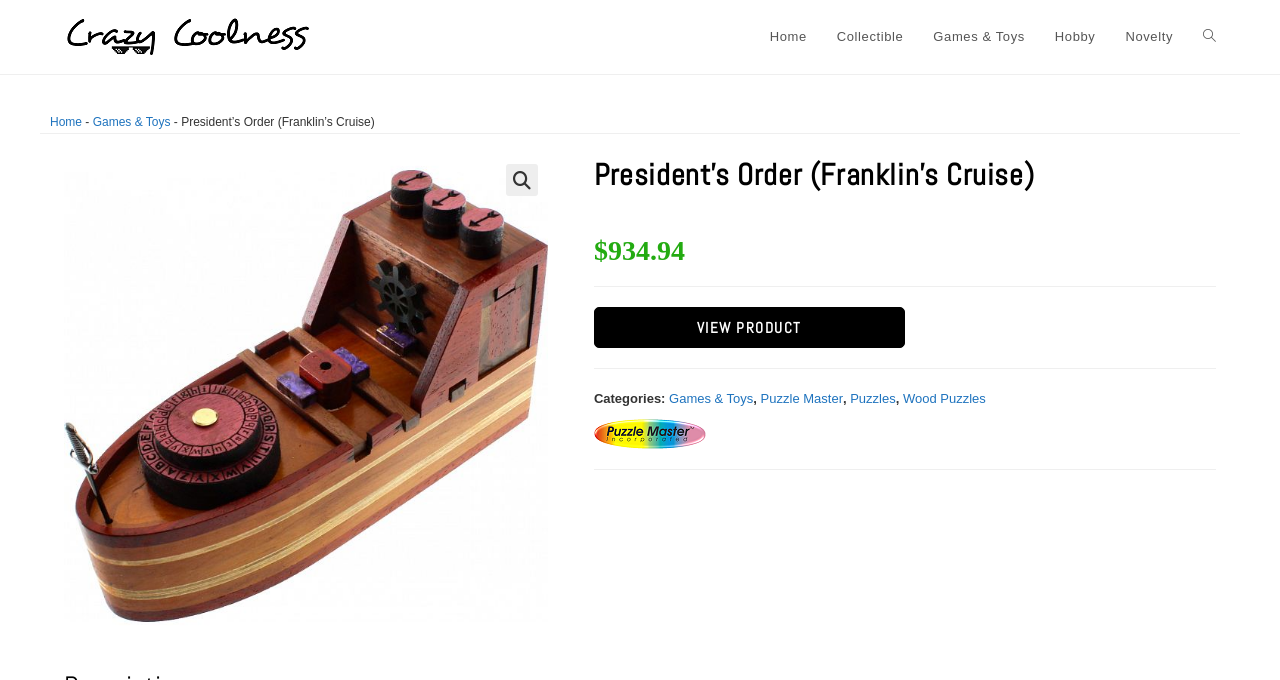Please find the main title text of this webpage.

President’s Order (Franklin’s Cruise)